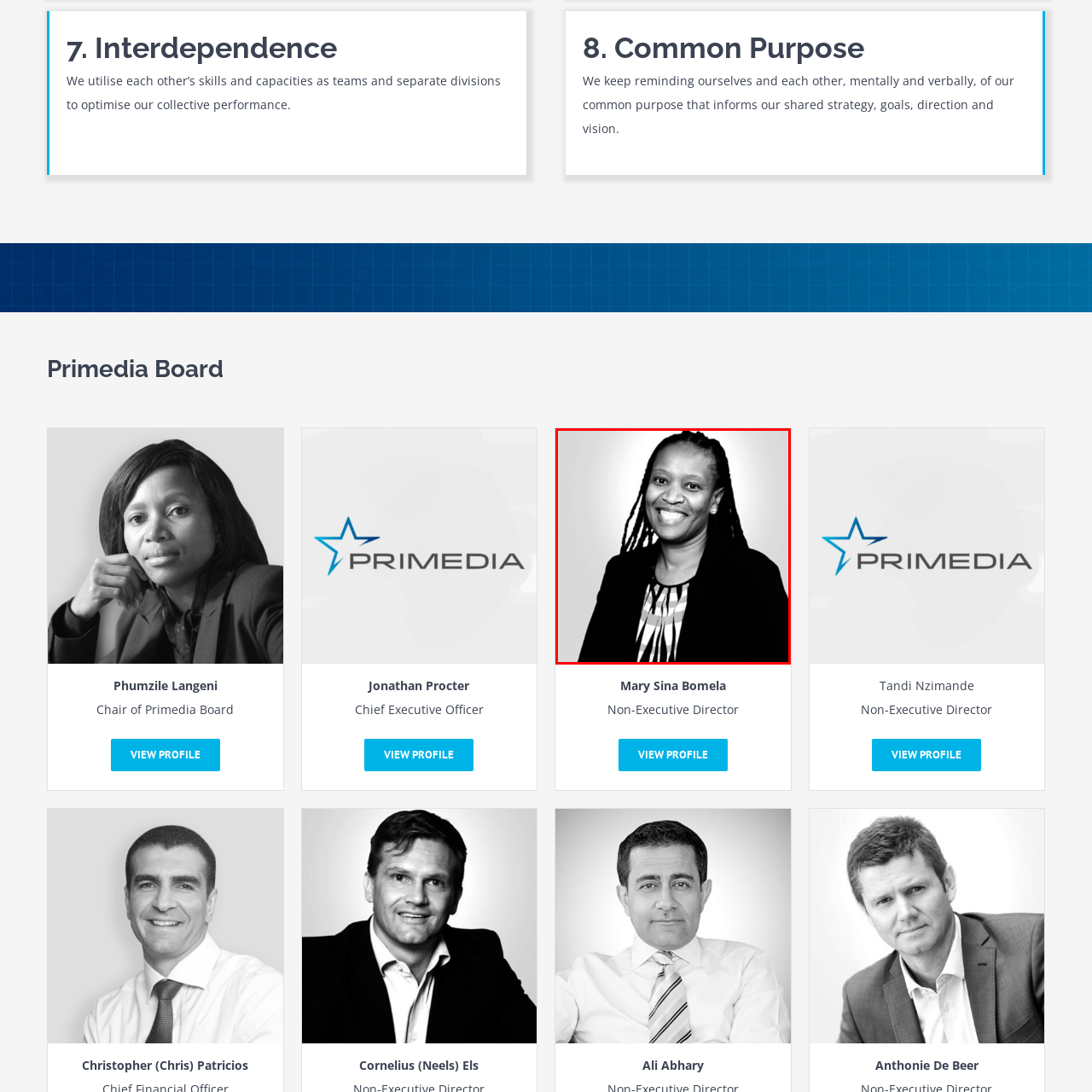What color is Mary's blazer?
Examine the image outlined by the red bounding box and answer the question with as much detail as possible.

The caption describes Mary's attire, stating that she is wearing a professional black blazer over a patterned top, which adds a touch of style to her formal appearance.